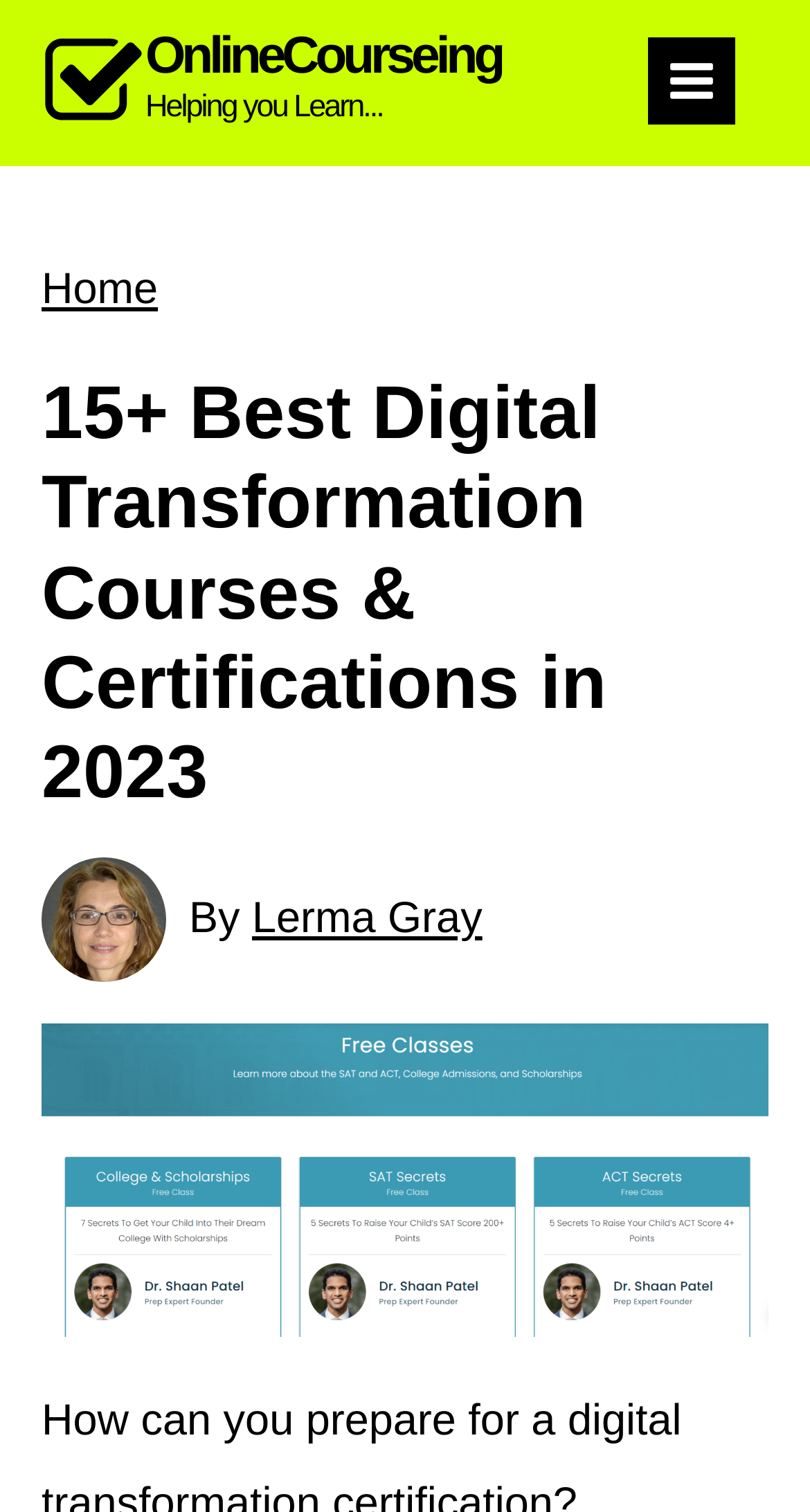What is the logo of the website?
Using the picture, provide a one-word or short phrase answer.

check-square-o